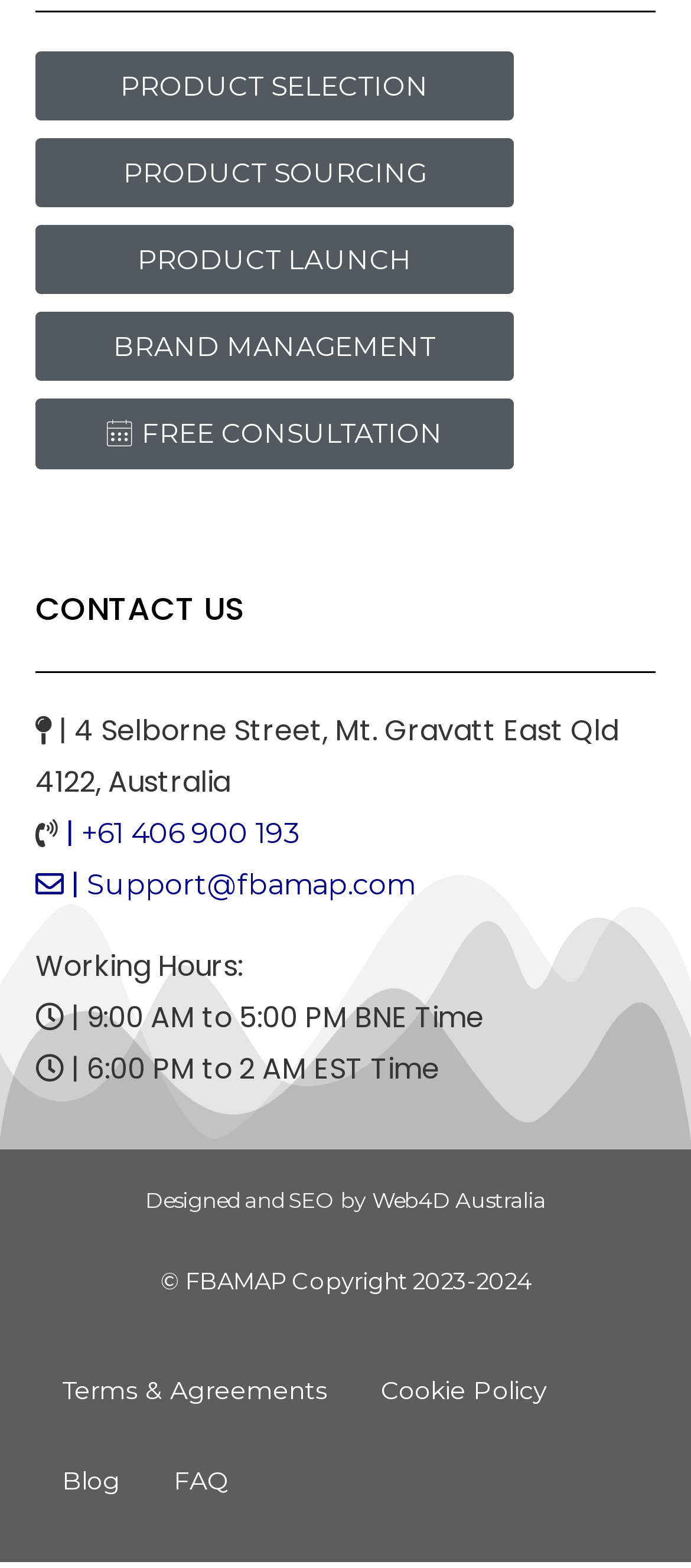What are the working hours in BNE Time?
Using the image, provide a concise answer in one word or a short phrase.

9:00 AM to 5:00 PM